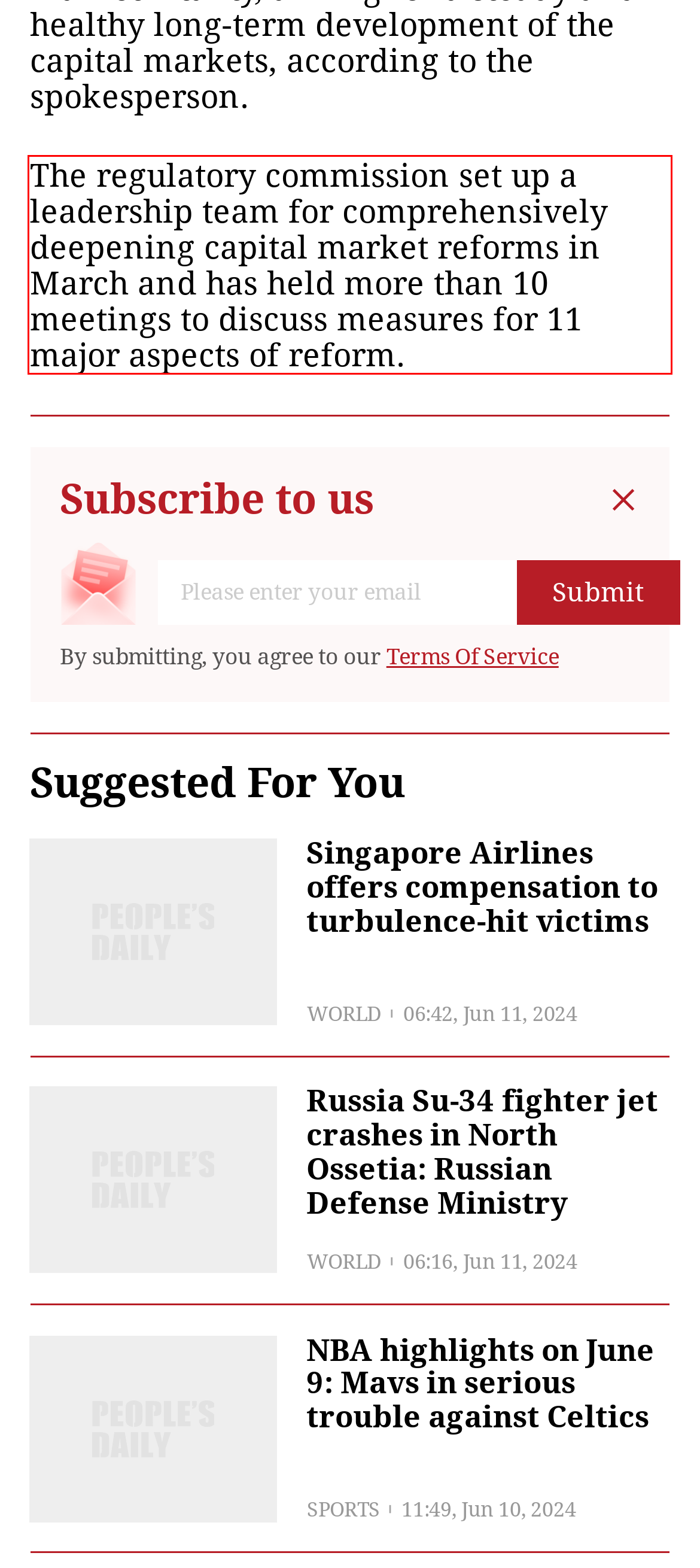There is a screenshot of a webpage with a red bounding box around a UI element. Please use OCR to extract the text within the red bounding box.

The regulatory commission set up a leadership team for comprehensively deepening capital market reforms in March and has held more than 10 meetings to discuss measures for 11 major aspects of reform.